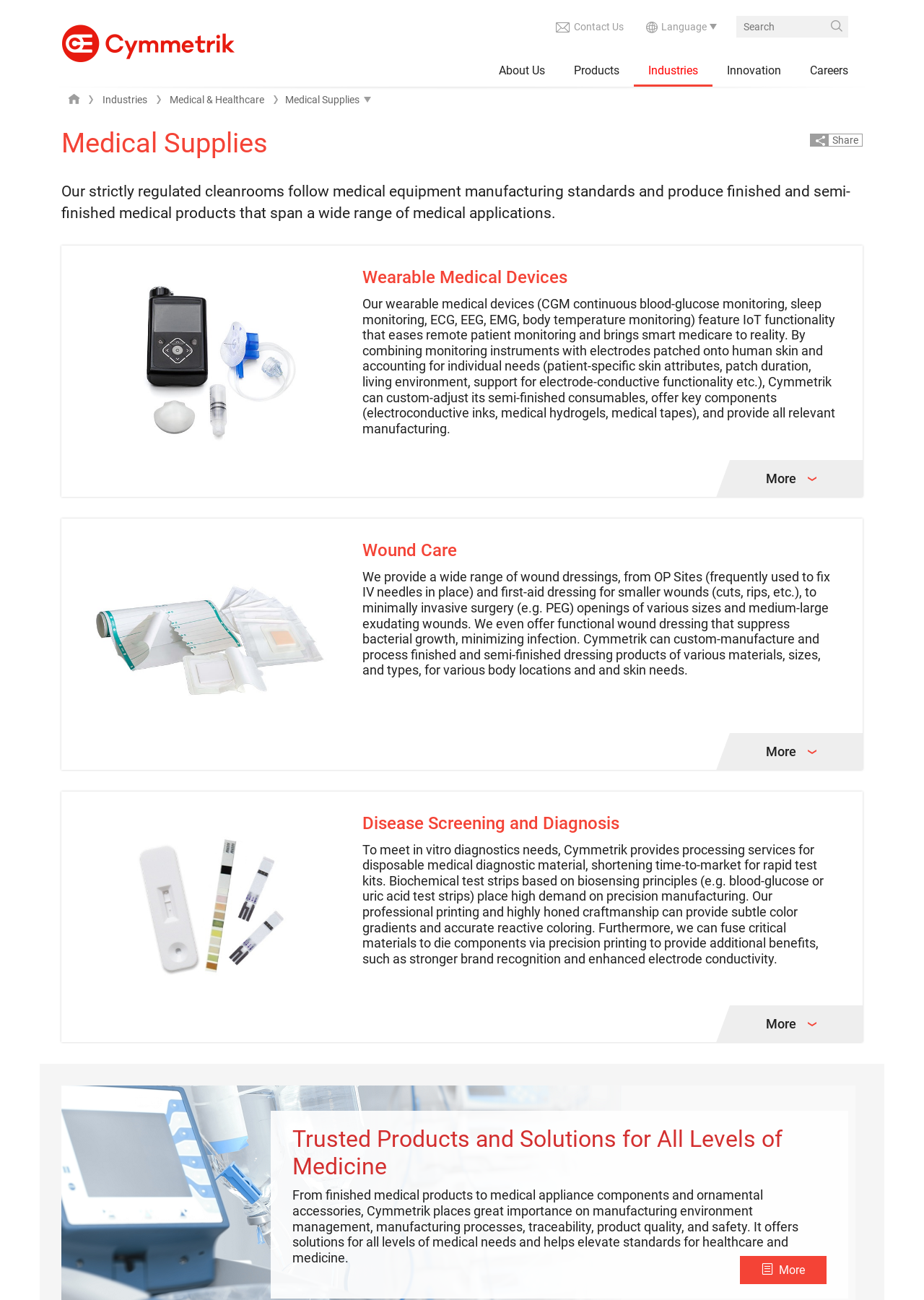What is the focus of Cymmetrik's wearable medical devices?
Using the image provided, answer with just one word or phrase.

Remote patient monitoring